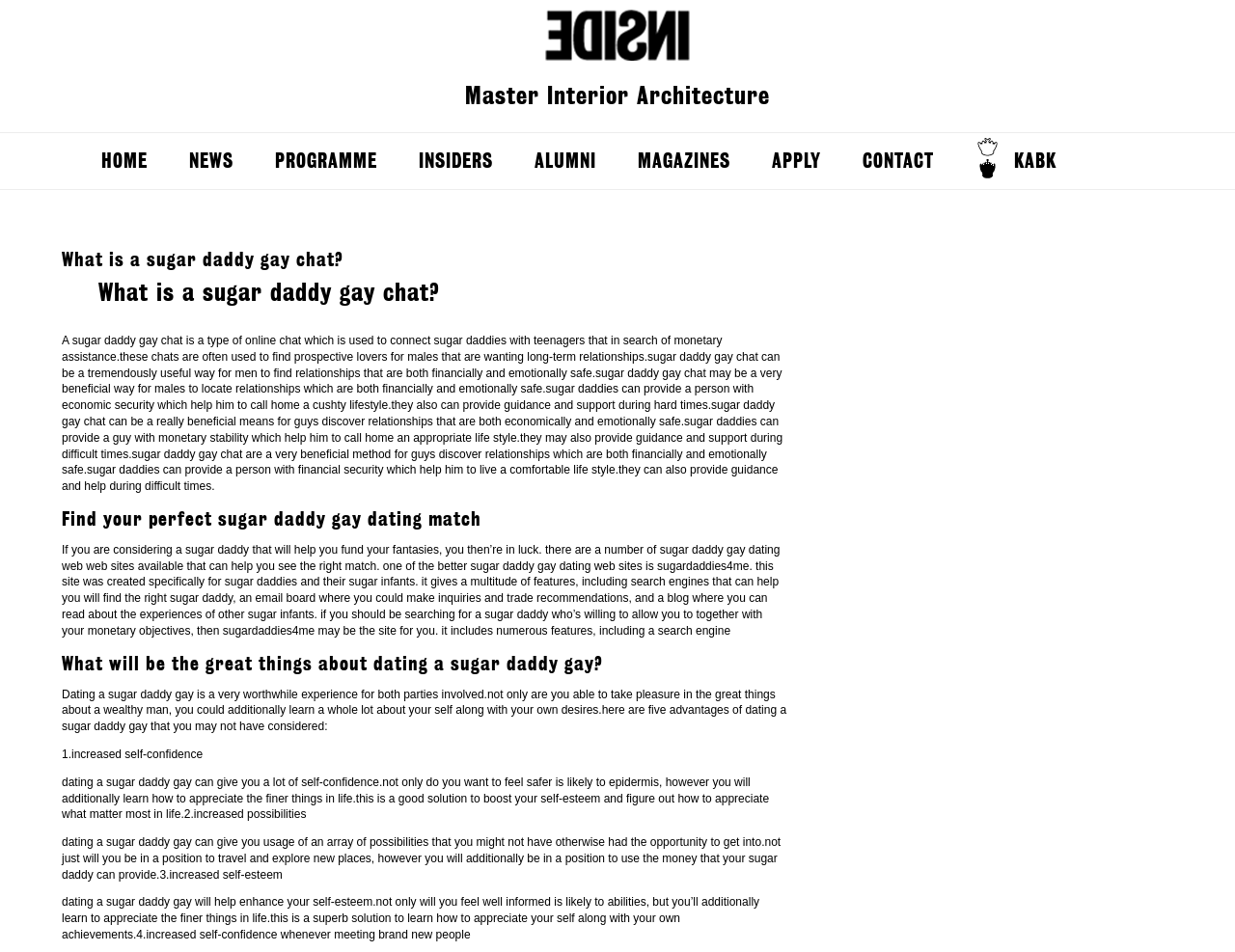Determine the bounding box coordinates for the clickable element required to fulfill the instruction: "Click NEWS". Provide the coordinates as four float numbers between 0 and 1, i.e., [left, top, right, bottom].

[0.153, 0.139, 0.189, 0.199]